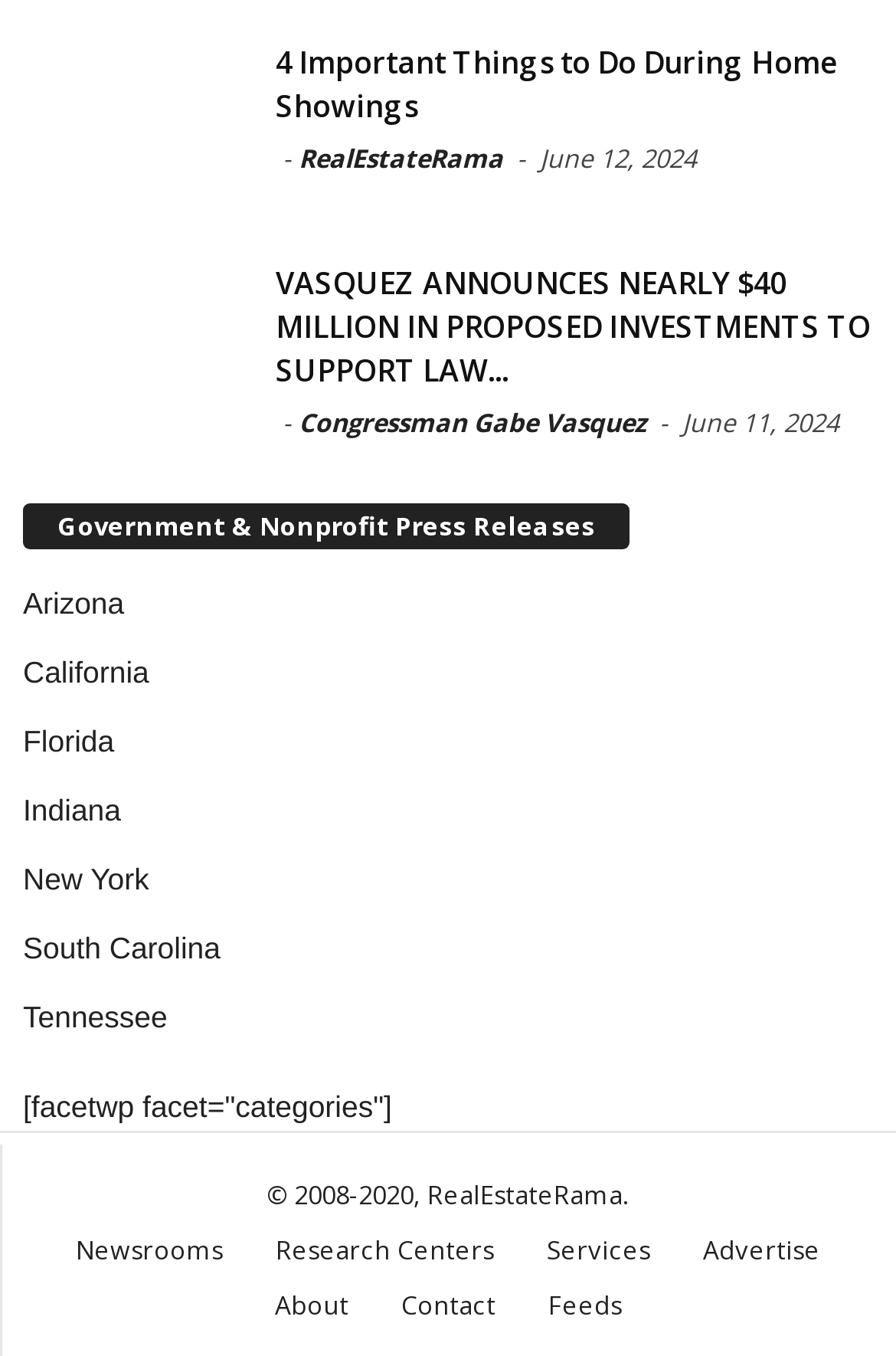Locate the bounding box of the UI element based on this description: "South Carolina". Provide four float numbers between 0 and 1 as [left, top, right, bottom].

[0.026, 0.687, 0.246, 0.712]